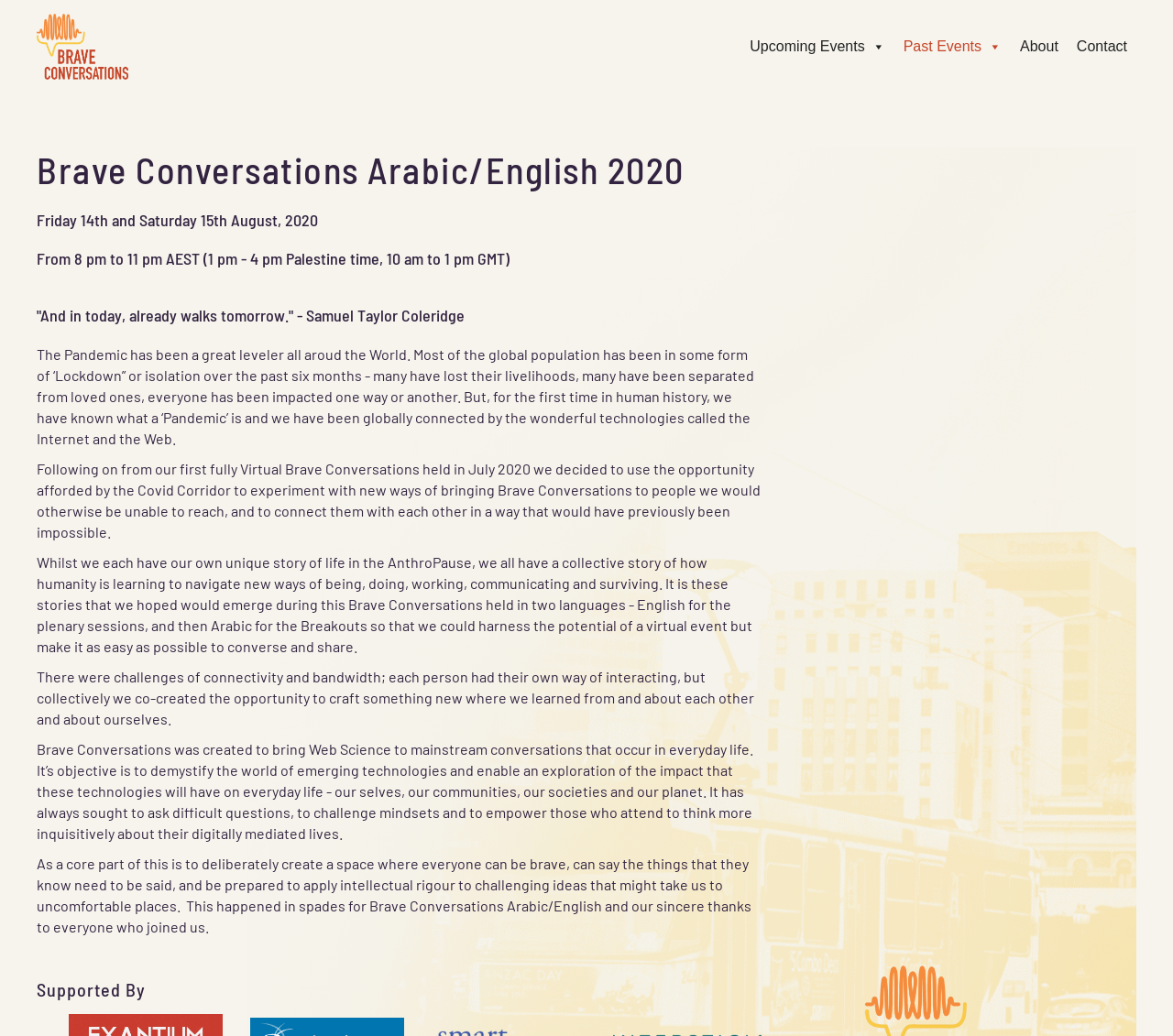Give a succinct answer to this question in a single word or phrase: 
How many languages are used in the event?

Two